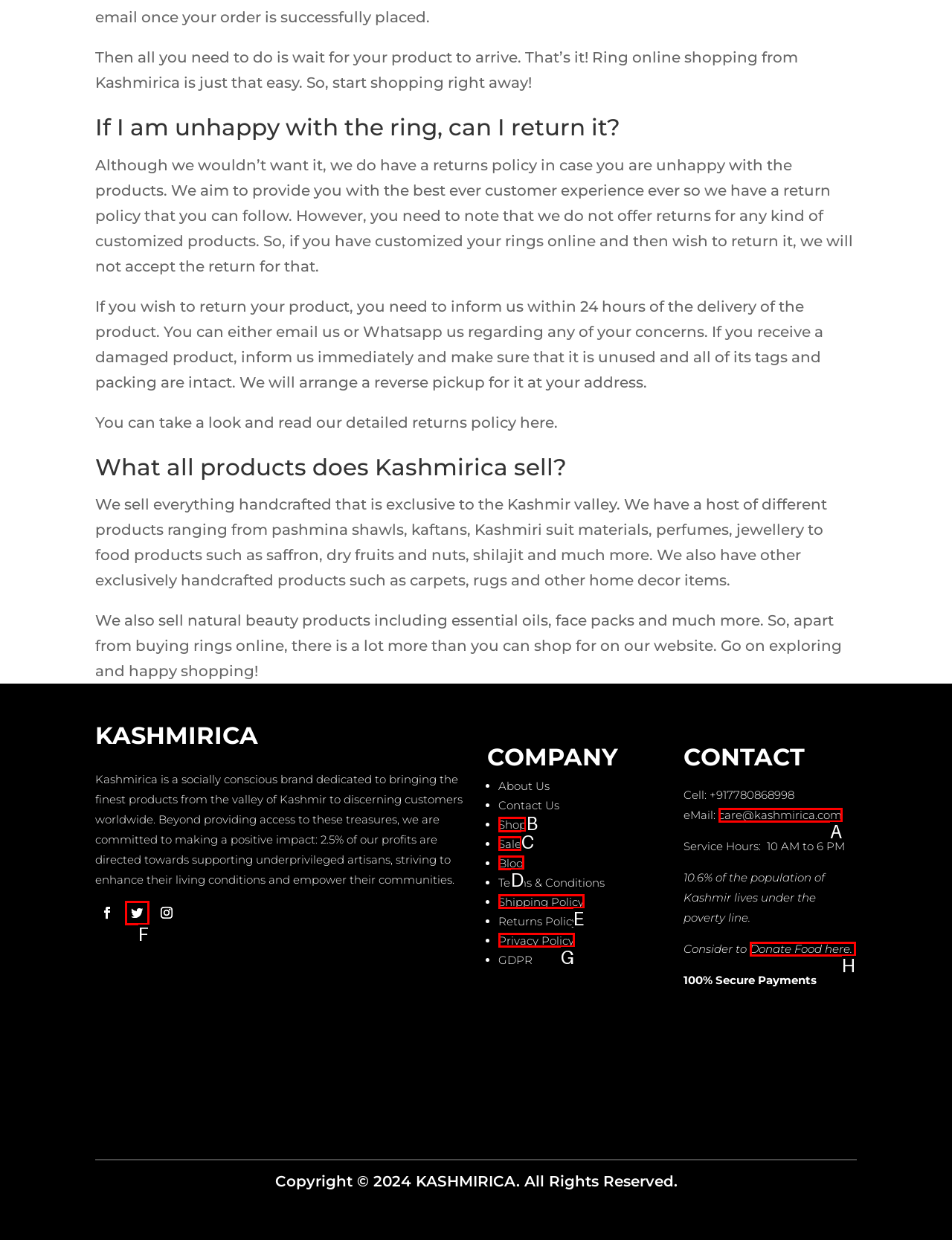Indicate the HTML element to be clicked to accomplish this task: Click on 'Shop' Respond using the letter of the correct option.

B